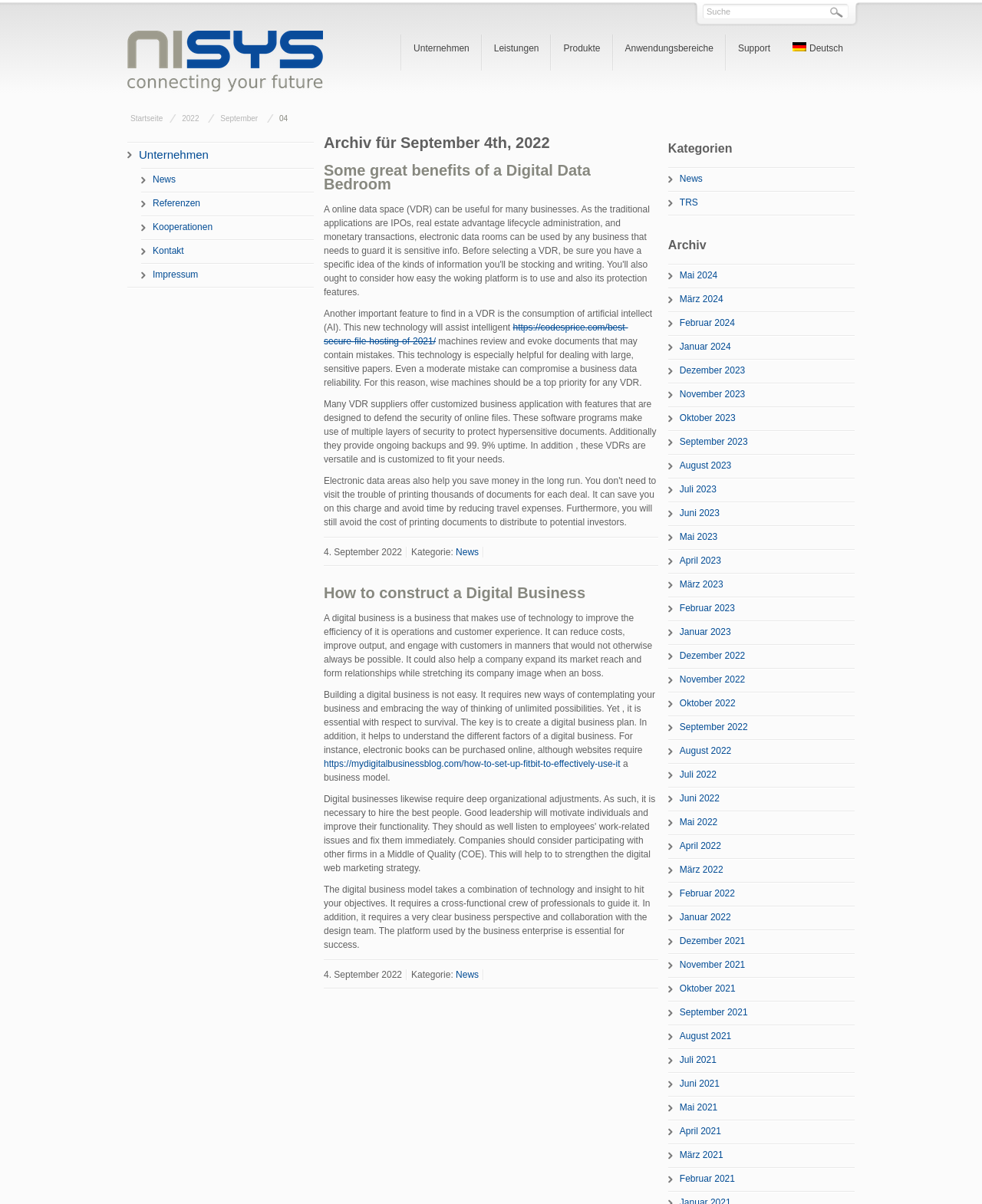Identify the bounding box coordinates of the region that should be clicked to execute the following instruction: "go to NISYS GmbH homepage".

[0.13, 0.069, 0.329, 0.078]